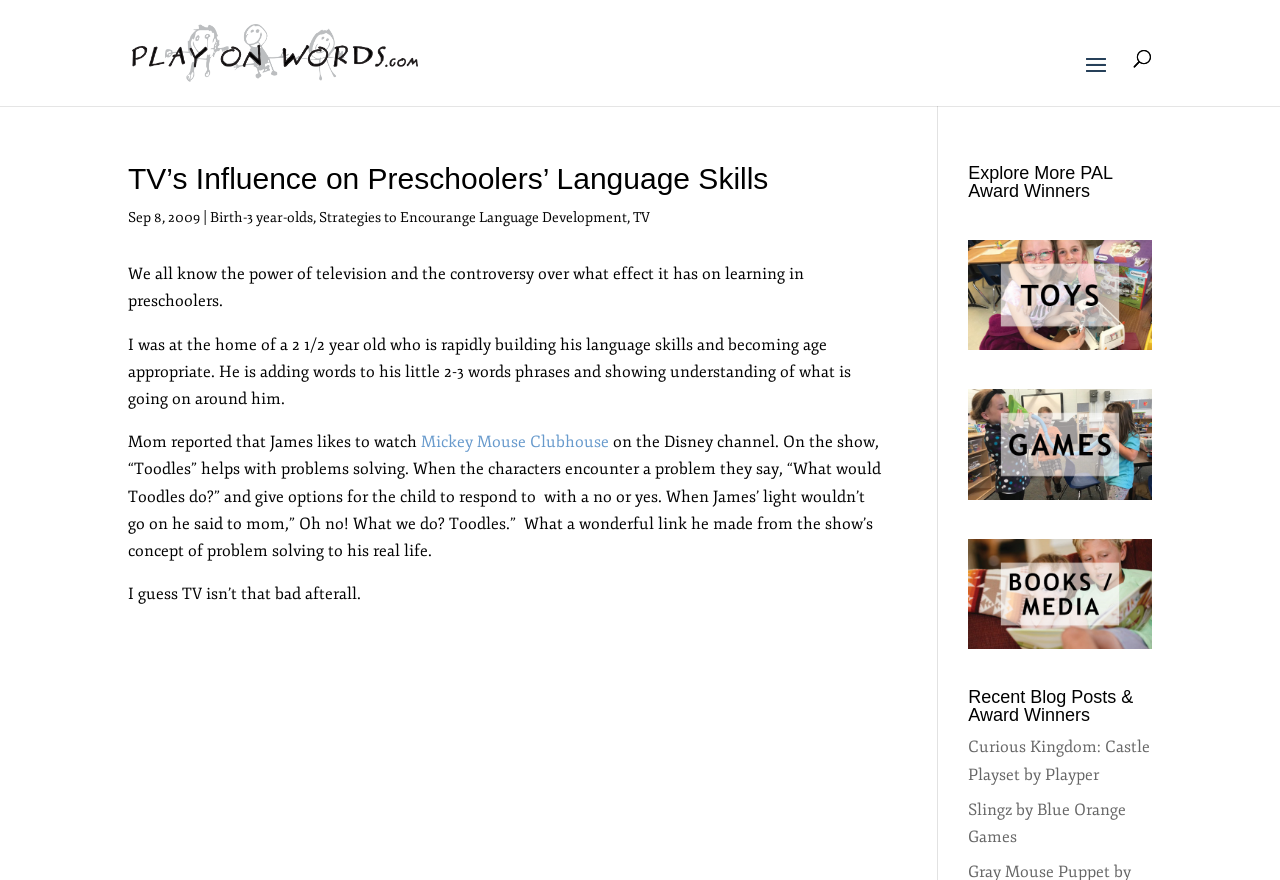Please answer the following question using a single word or phrase: 
What is the name of the child mentioned in the article?

James